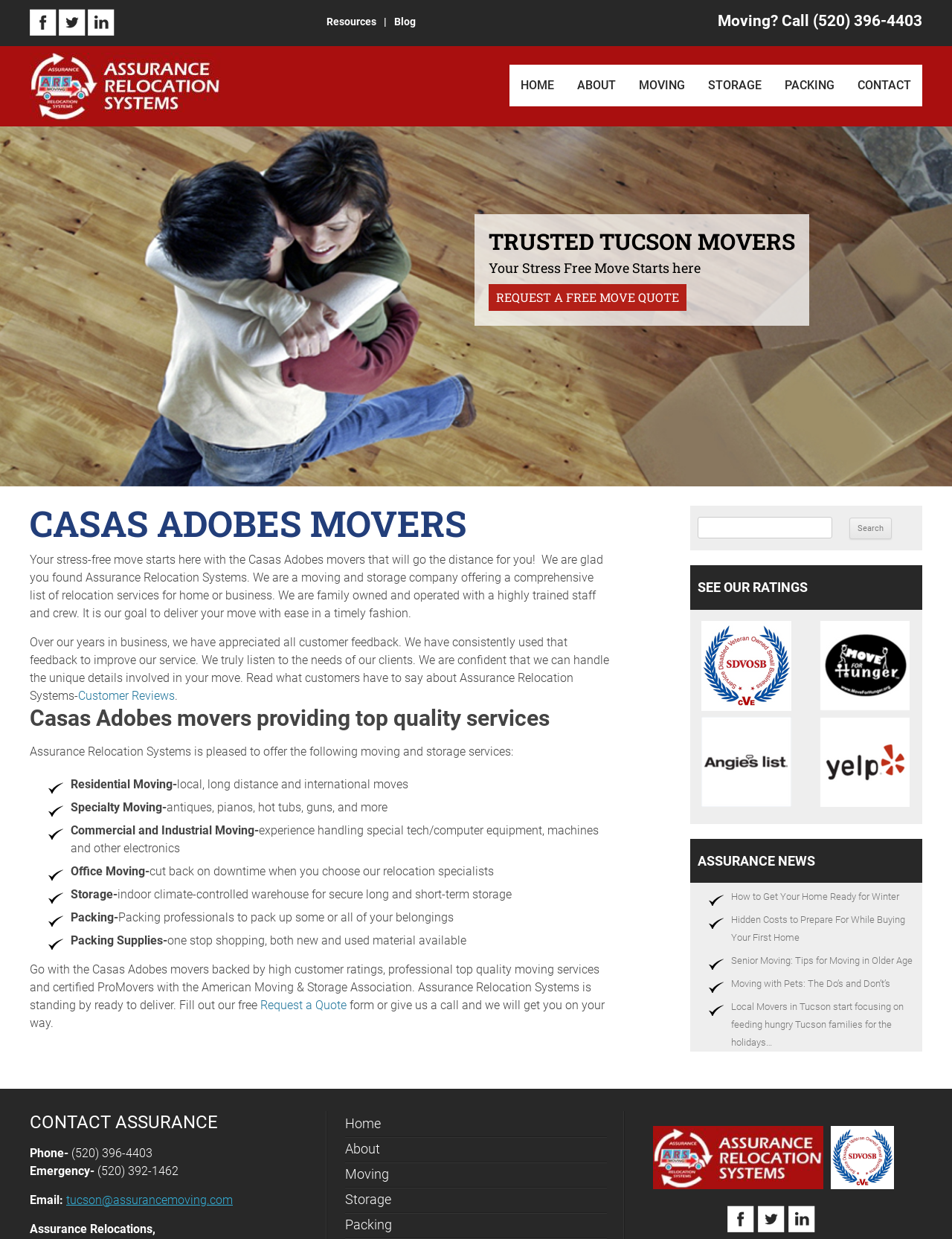Explain the webpage in detail.

This webpage is about Assurance Relocation Systems, a moving company based in Casas Adobes, Tucson. The page has a navigation menu at the top with links to different sections such as "Home", "About", "Moving", "Storage", "Packing", and "Contact". Below the navigation menu, there is a heading "TRUSTED TUCSON MOVERS" followed by a brief introduction to the company.

The main content of the page is divided into several sections. The first section introduces the company and its services, including residential, commercial, and specialty moving, as well as storage and packing services. There is also a call-to-action button to request a free move quote.

The next section highlights the company's services, including local, long-distance, and international moving, as well as specialty moving services for items such as antiques, pianos, and hot tubs. There is also a section on commercial and industrial moving, office moving, and storage services.

Further down the page, there is a section on customer reviews, with a link to read more reviews. There is also a section on the company's ratings, with a link to see their ratings.

On the right-hand side of the page, there is a complementary section with a search bar, a heading "SEE OUR RATINGS", and a section on "ASSURANCE NEWS" with links to several news articles. Below this section, there is a heading "CONTACT ASSURANCE" with the company's phone number and emergency contact information.

Throughout the page, there are several images, including a logo at the top and icons for different services. The overall layout is organized and easy to navigate, with clear headings and concise text.